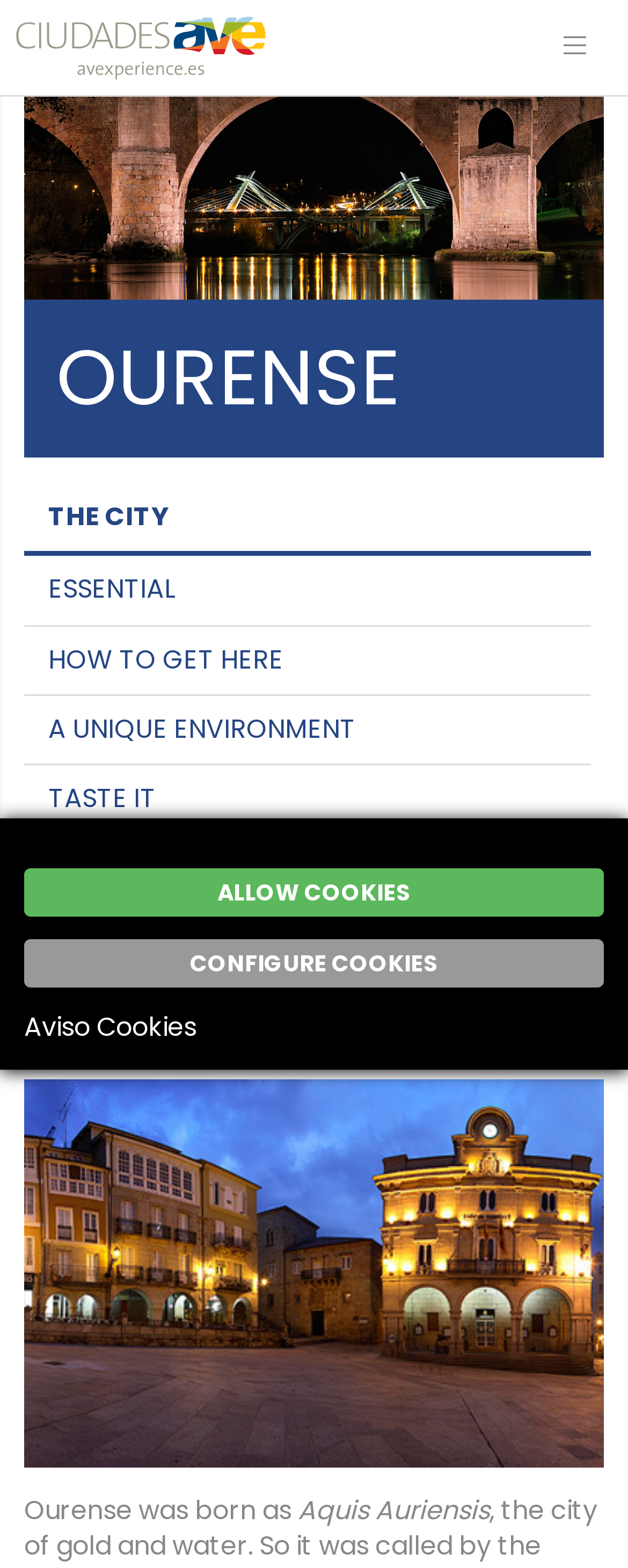What is the name of the city? Using the information from the screenshot, answer with a single word or phrase.

Ourense